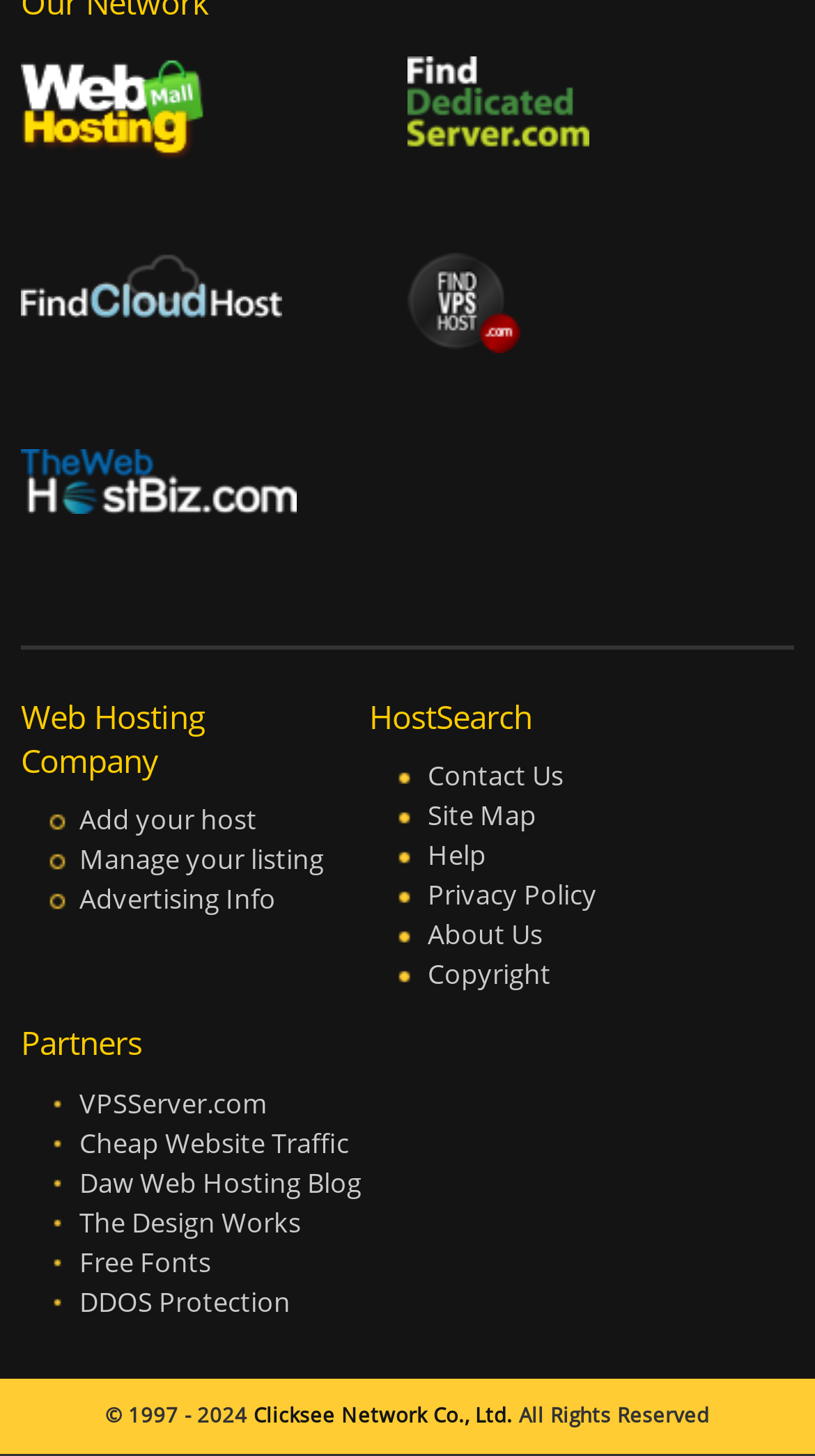How many links are there in the top section?
Craft a detailed and extensive response to the question.

I counted the number of link elements in the top section of the page. There are five link elements with empty text, indicating that they are icons or images. These links are located at the top of the page, above the headings.